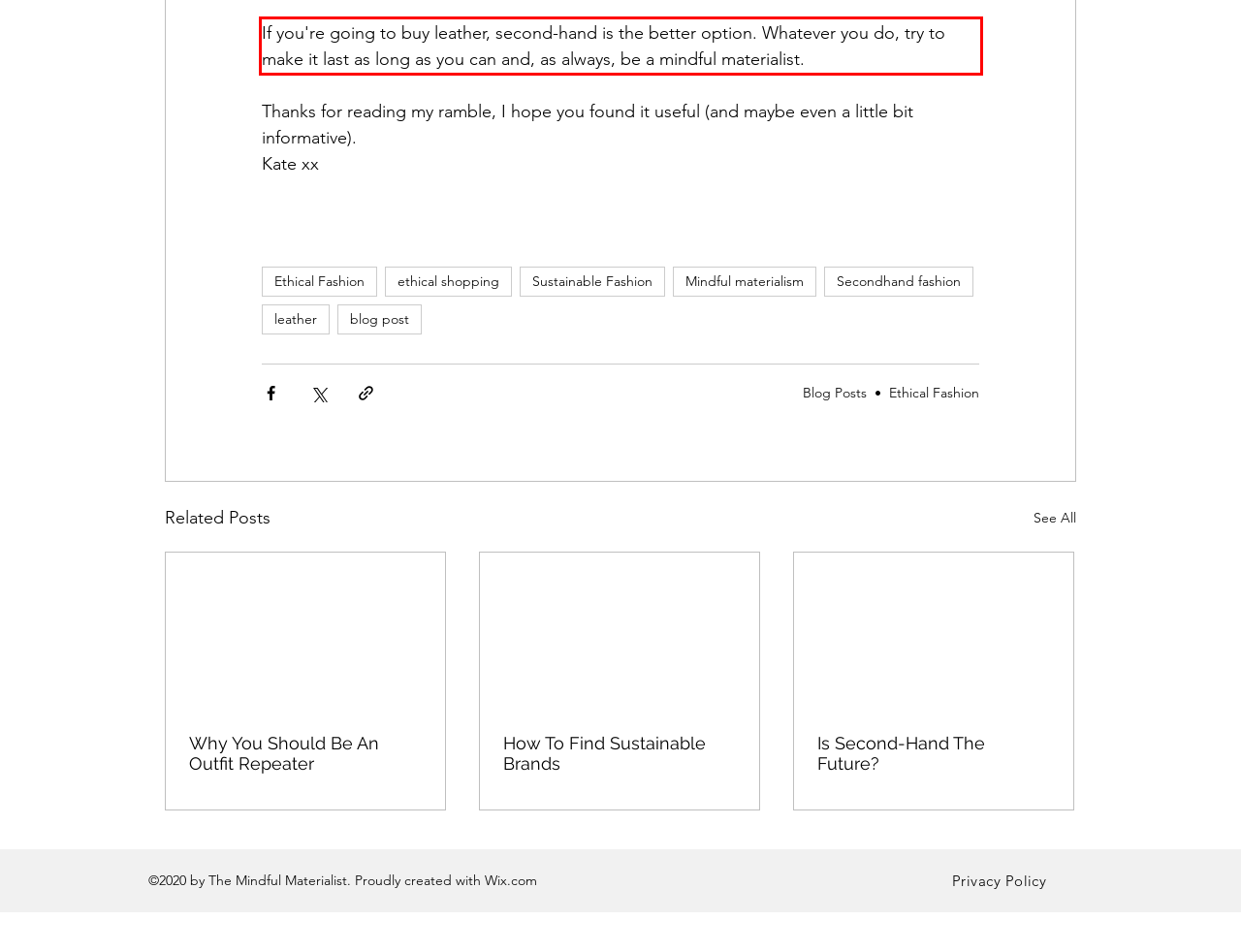Within the screenshot of a webpage, identify the red bounding box and perform OCR to capture the text content it contains.

If you're going to buy leather, second-hand is the better option. Whatever you do, try to make it last as long as you can and, as always, be a mindful materialist.